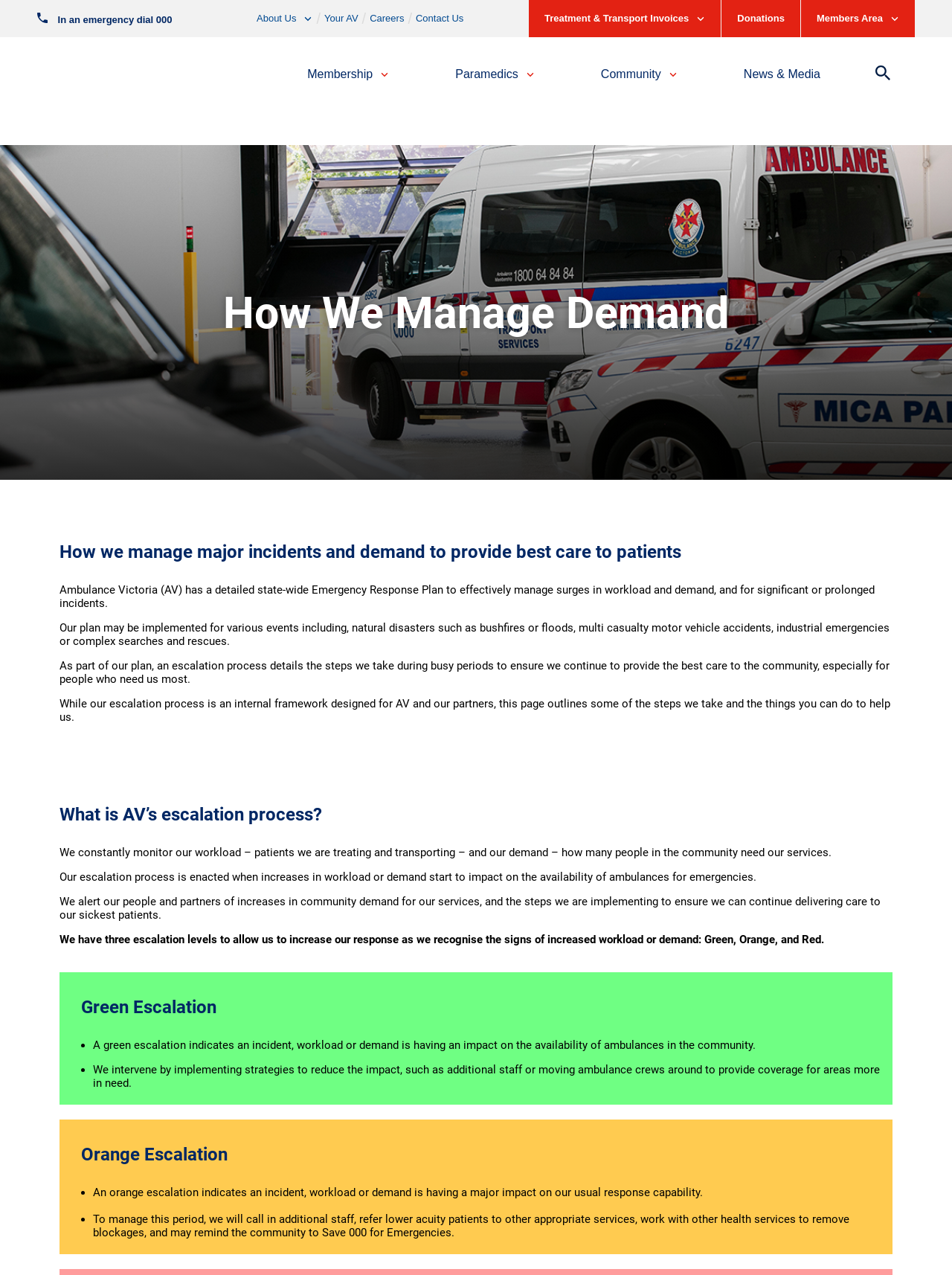Using the provided element description, identify the bounding box coordinates as (top-left x, top-left y, bottom-right x, bottom-right y). Ensure all values are between 0 and 1. Description: Contact Us

[0.437, 0.01, 0.487, 0.021]